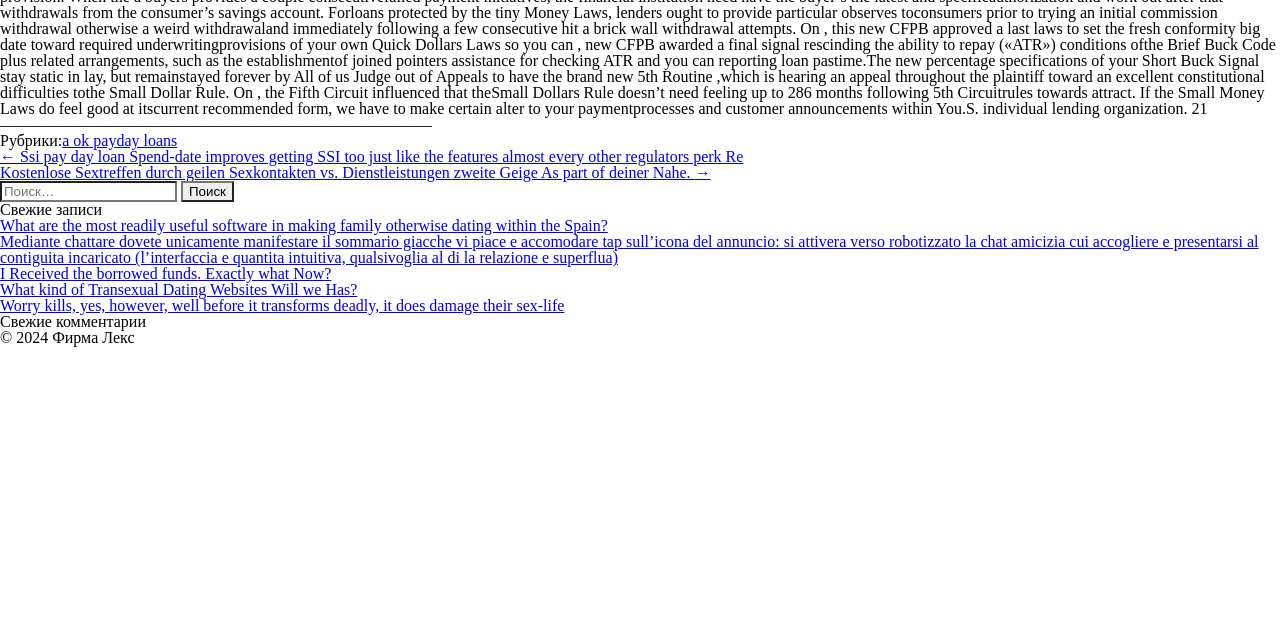From the webpage screenshot, identify the region described by parent_node: Найти: value="Поиск". Provide the bounding box coordinates as (top-left x, top-left y, bottom-right x, bottom-right y), with each value being a floating point number between 0 and 1.

[0.141, 0.283, 0.183, 0.316]